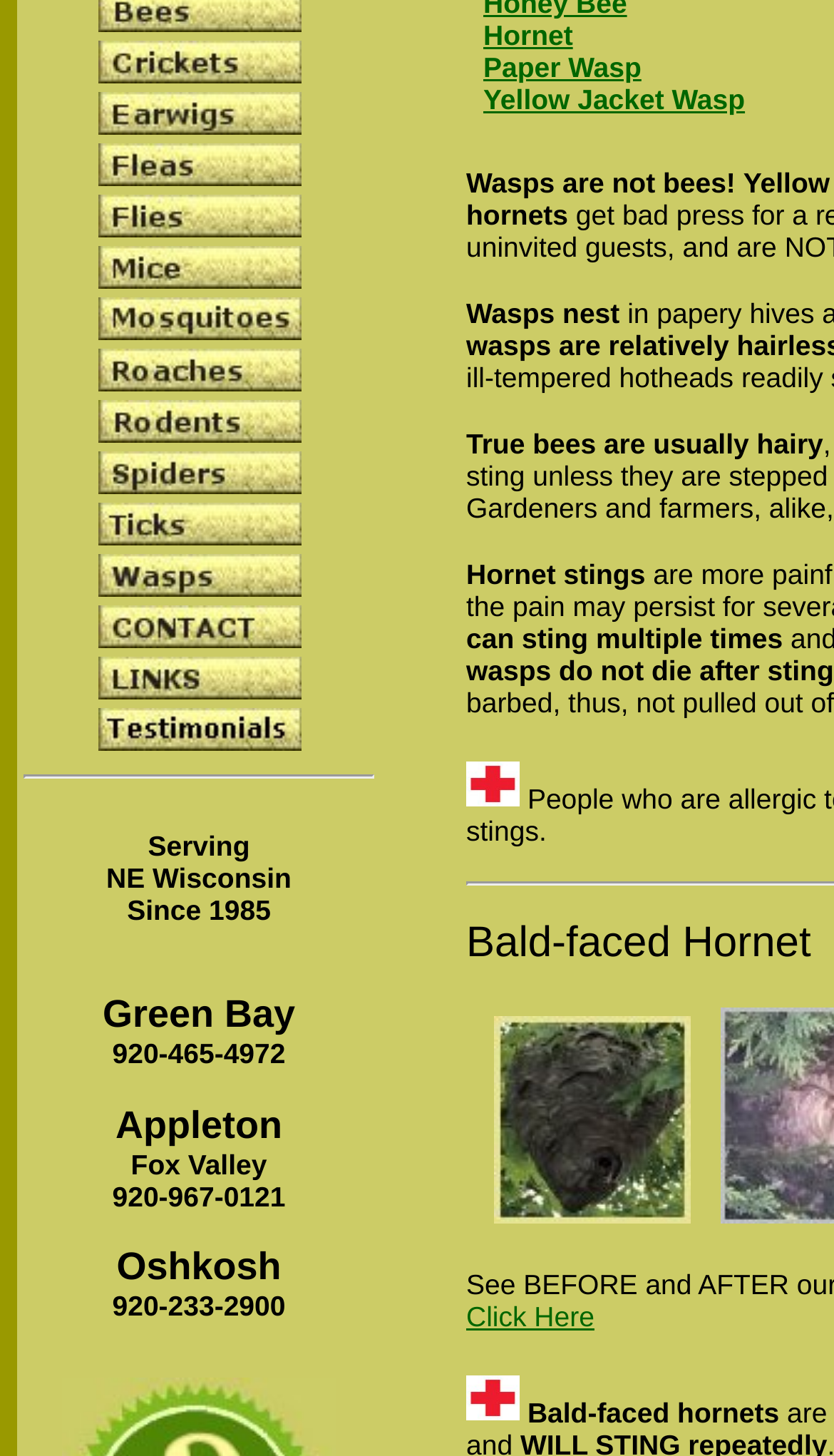Please find the bounding box for the following UI element description. Provide the coordinates in (top-left x, top-left y, bottom-right x, bottom-right y) format, with values between 0 and 1: Hornet

[0.579, 0.013, 0.687, 0.035]